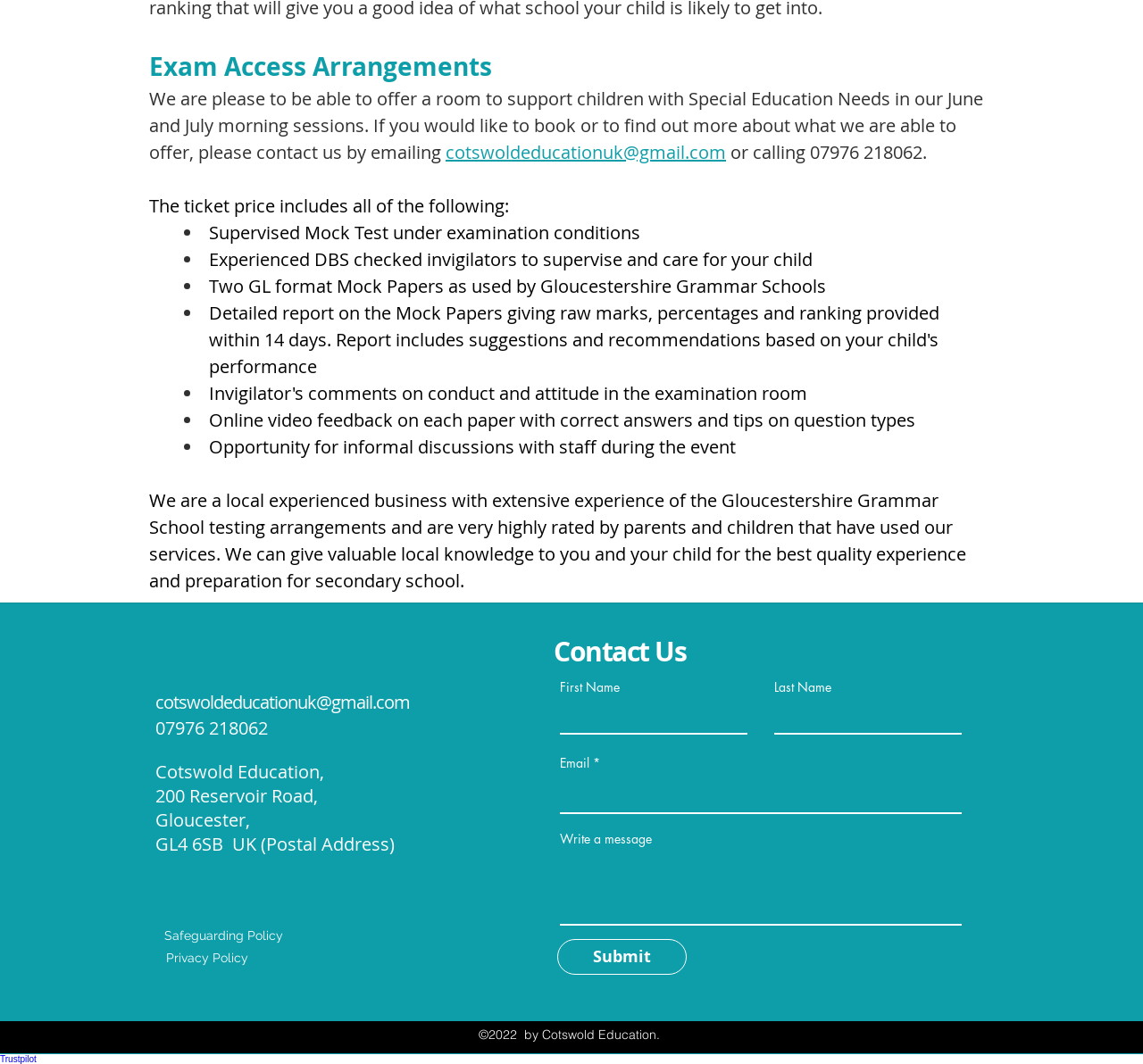What is the phone number to contact for Exam Access Arrangements?
Based on the image, provide your answer in one word or phrase.

07976 218062